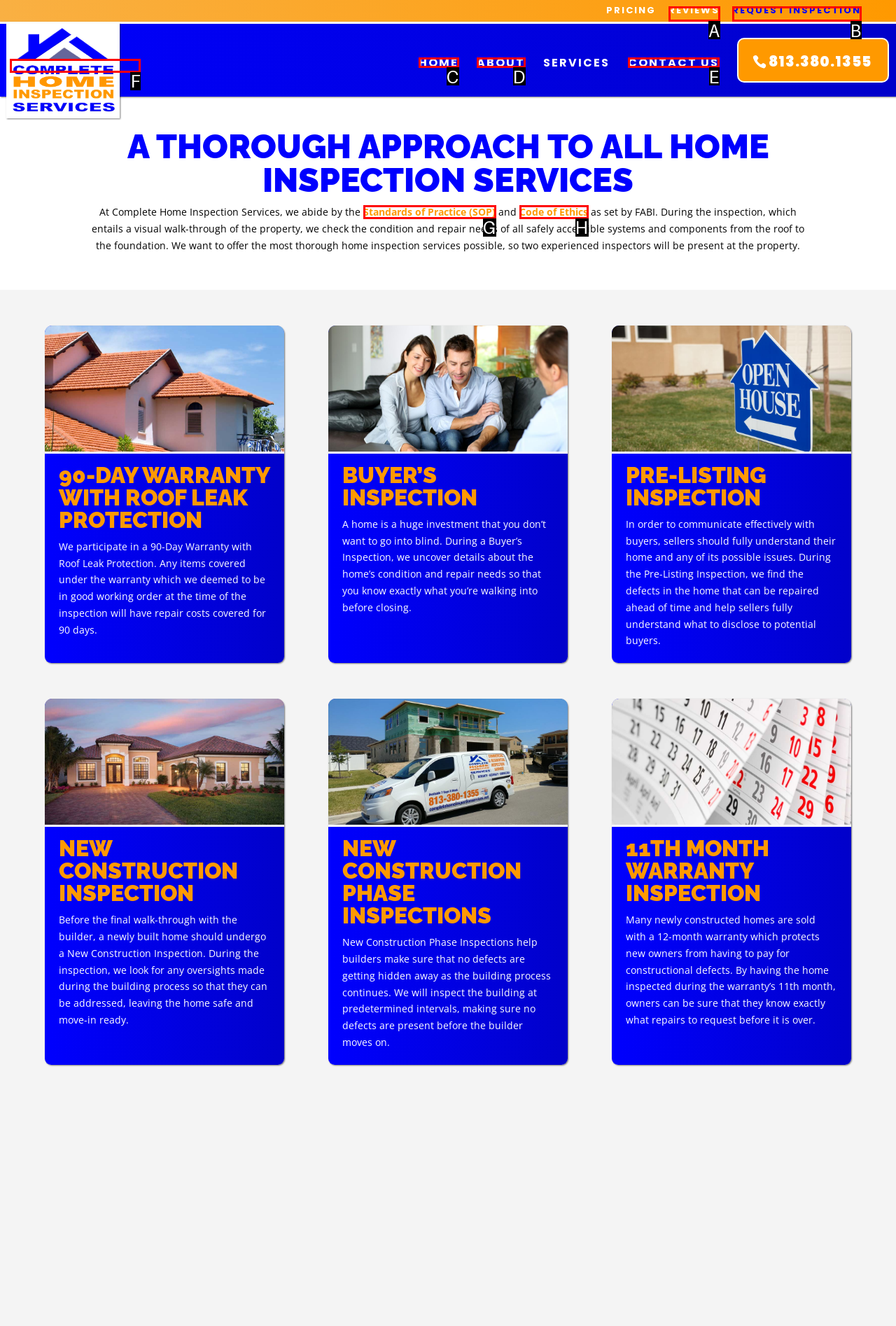From the available choices, determine which HTML element fits this description: Standards of Practice (SOP) Respond with the correct letter.

G